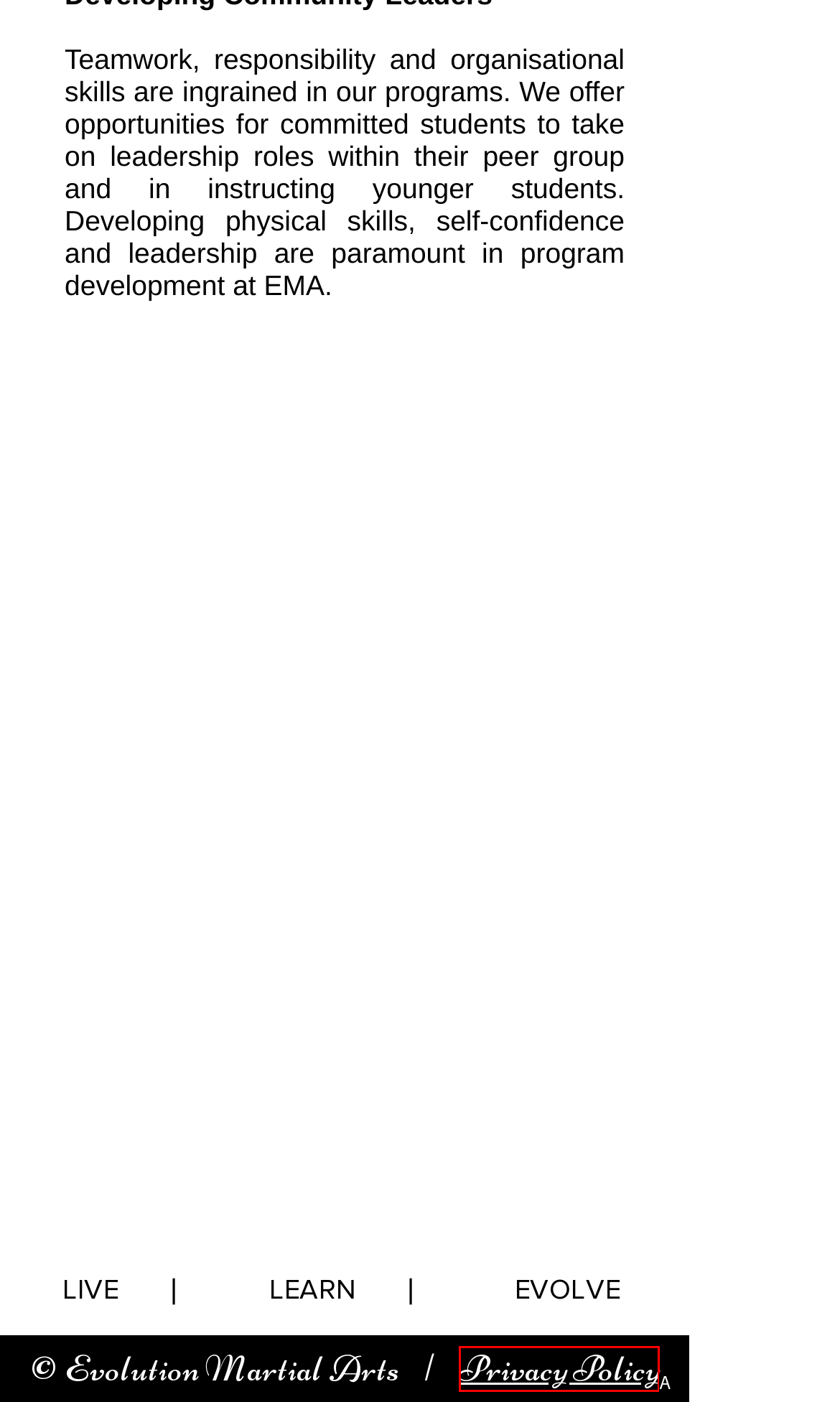Select the HTML element that corresponds to the description: Privacy Policy
Reply with the letter of the correct option from the given choices.

A